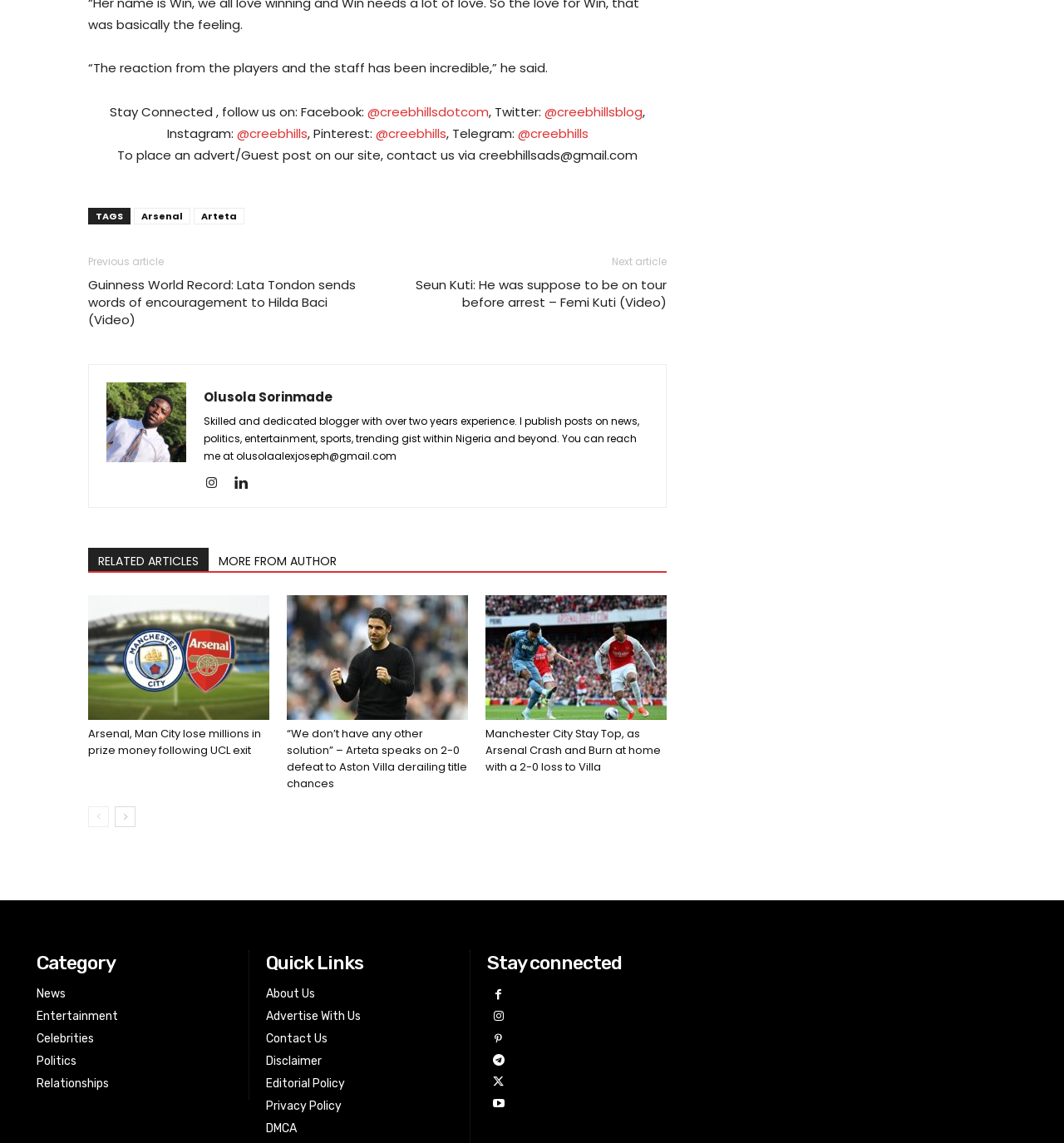Identify the bounding box coordinates of the area you need to click to perform the following instruction: "Search for a structure".

None